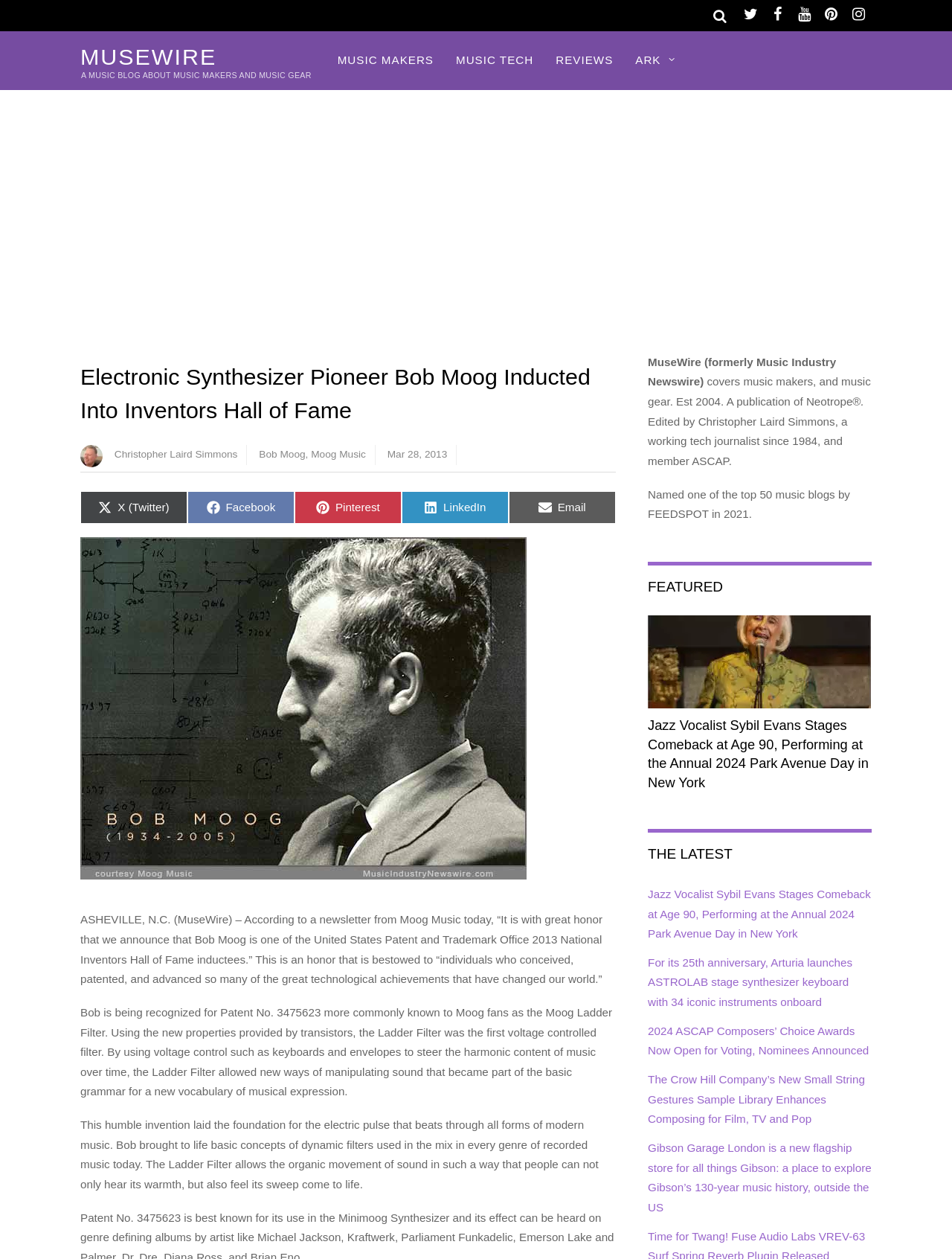Please find the bounding box coordinates of the section that needs to be clicked to achieve this instruction: "Share on Twitter".

[0.084, 0.39, 0.197, 0.416]